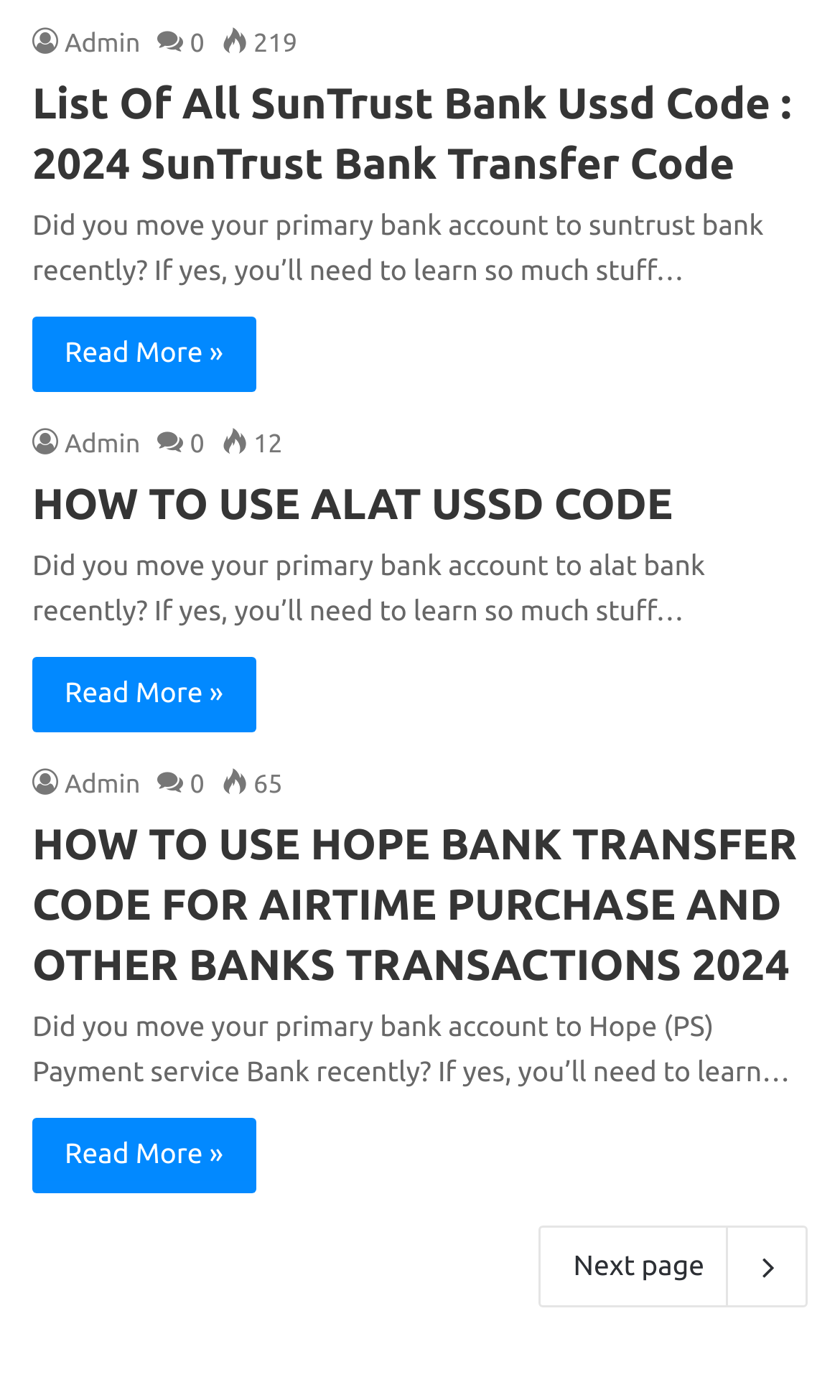Using the description "Next page", locate and provide the bounding box of the UI element.

[0.641, 0.875, 0.962, 0.934]